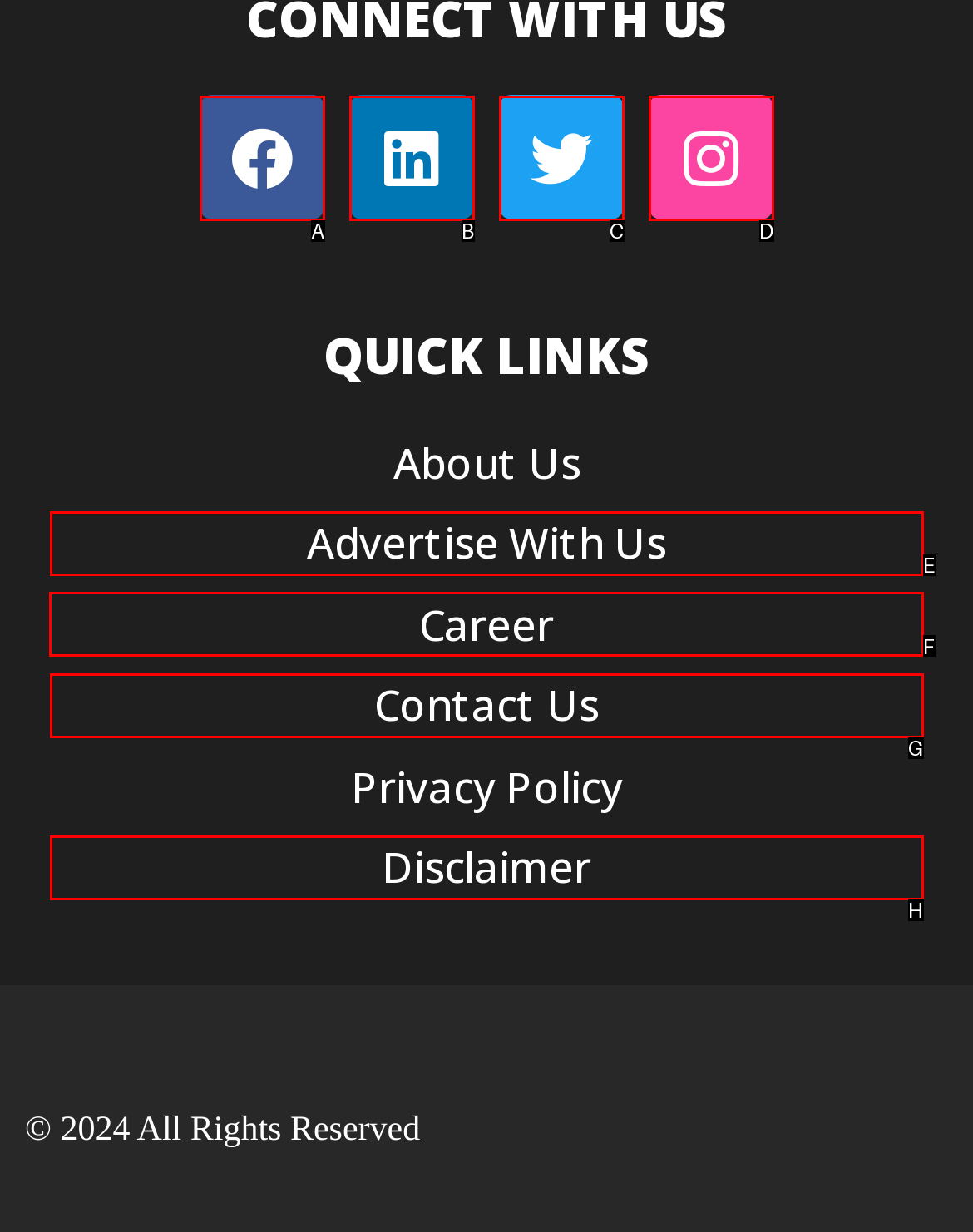Determine which option you need to click to execute the following task: Explore career opportunities. Provide your answer as a single letter.

F